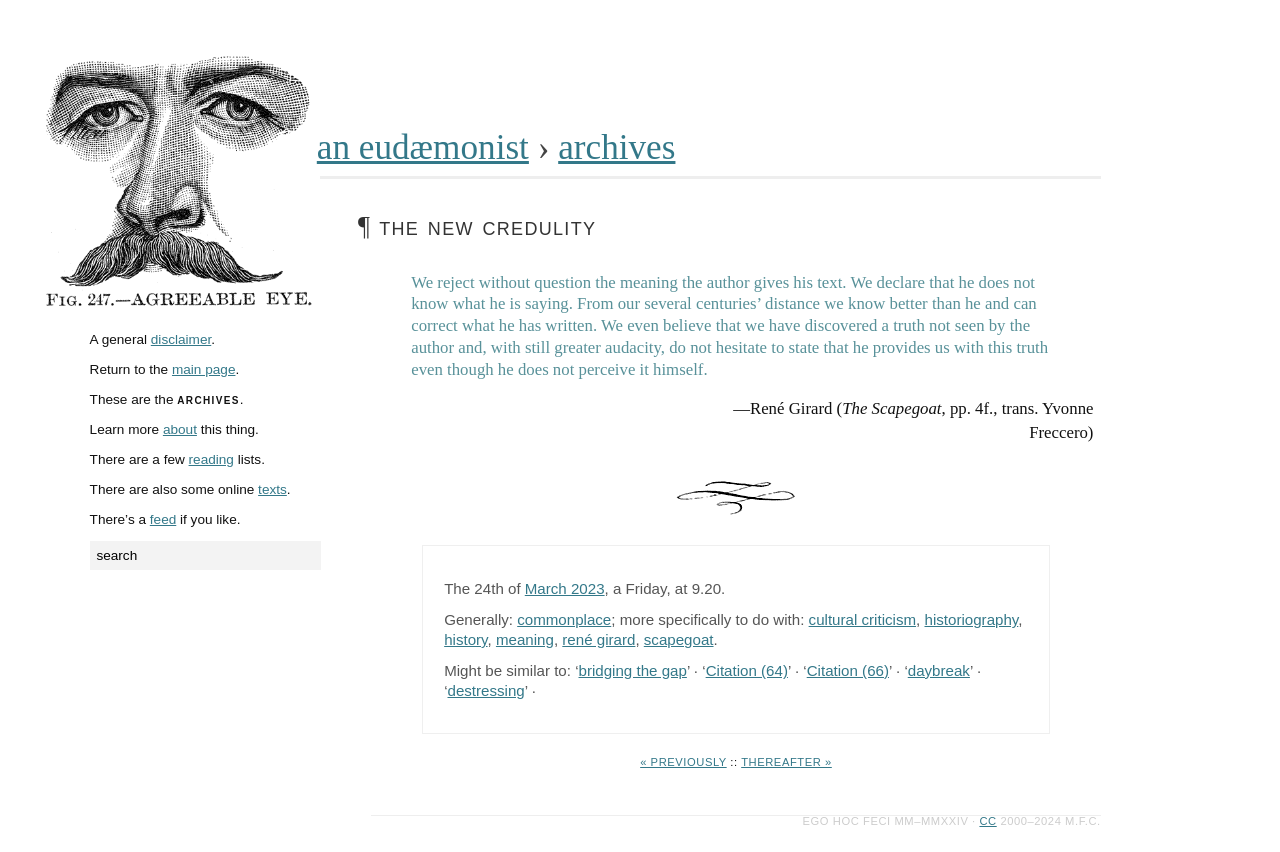Based on the image, please elaborate on the answer to the following question:
What is the name of the author of the quote?

The quote is located in the blockquote element, and the author's name is mentioned after the quote, which is René Girard.